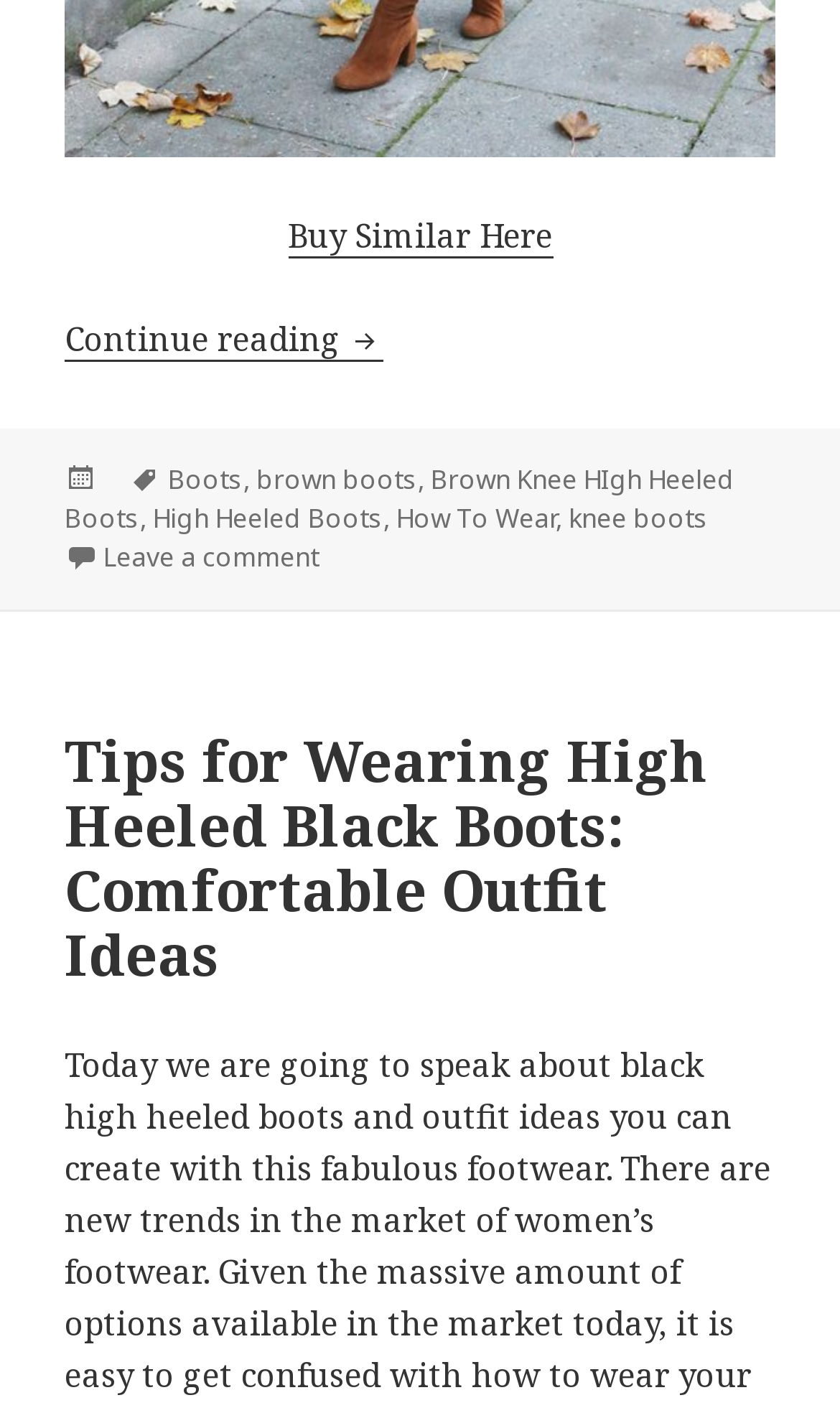What is the purpose of the 'Leave a comment' link?
Please provide a comprehensive answer based on the visual information in the image.

The purpose of the 'Leave a comment' link can be determined by its text content, which suggests that it allows users to leave a comment on the article 'How Should I Wear Brown Knee High Heeled Boots'.